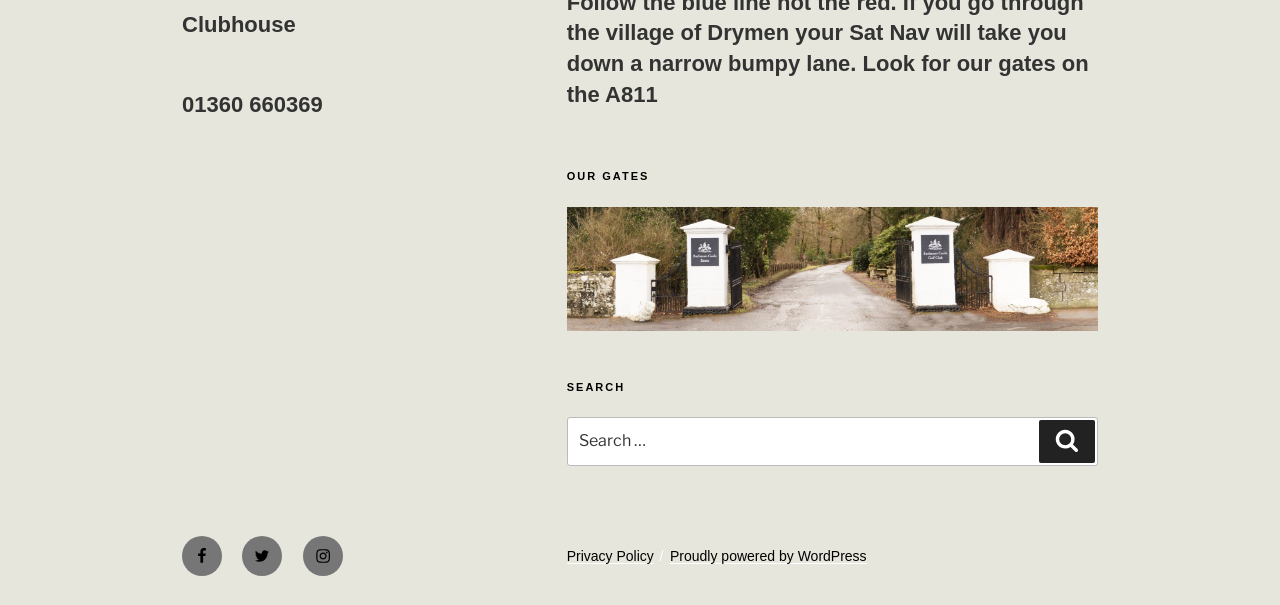Identify the bounding box coordinates of the HTML element based on this description: "Search".

[0.812, 0.695, 0.855, 0.765]